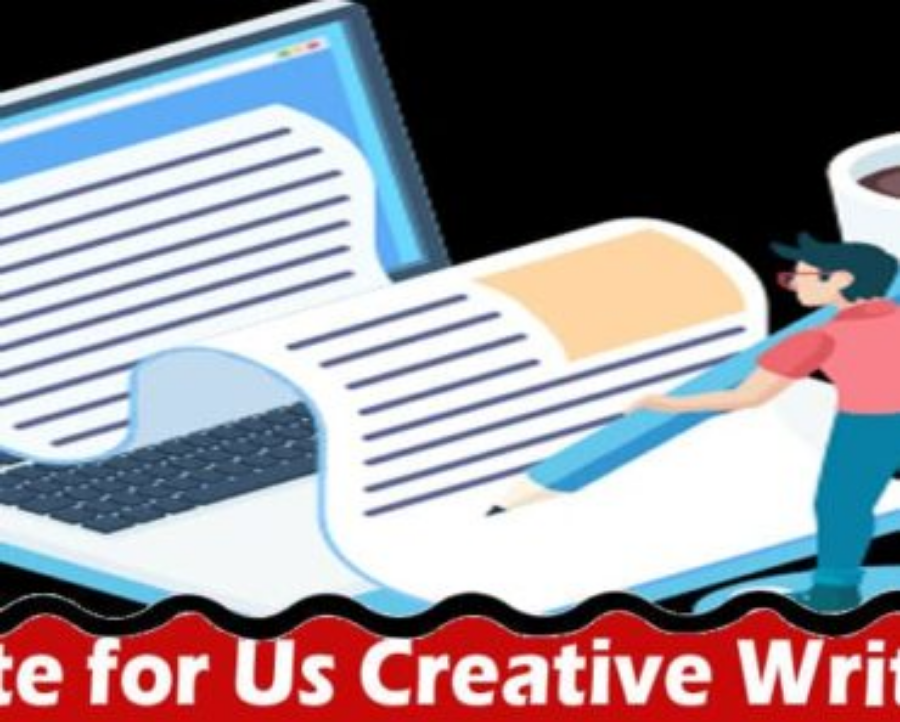Provide a rich and detailed narrative of the image.

The image showcases a visually engaging illustration promoting a writing initiative titled "Write for Us Creative Writing." It features an open laptop with a blue screen displaying text, symbolizing the digital writing process. A curled sheet of paper emerges from the laptop, with lines suggesting written content. Accompanying the laptop is a person with glasses, holding a pencil and engaged in writing. A coffee cup is also visible, adding a cozy, creative atmosphere. The vibrant red banner at the bottom emphasizes the call to action, inviting individuals to contribute their writing skills. This illustration effectively encapsulates the essence of creative writing in a modern digital context.